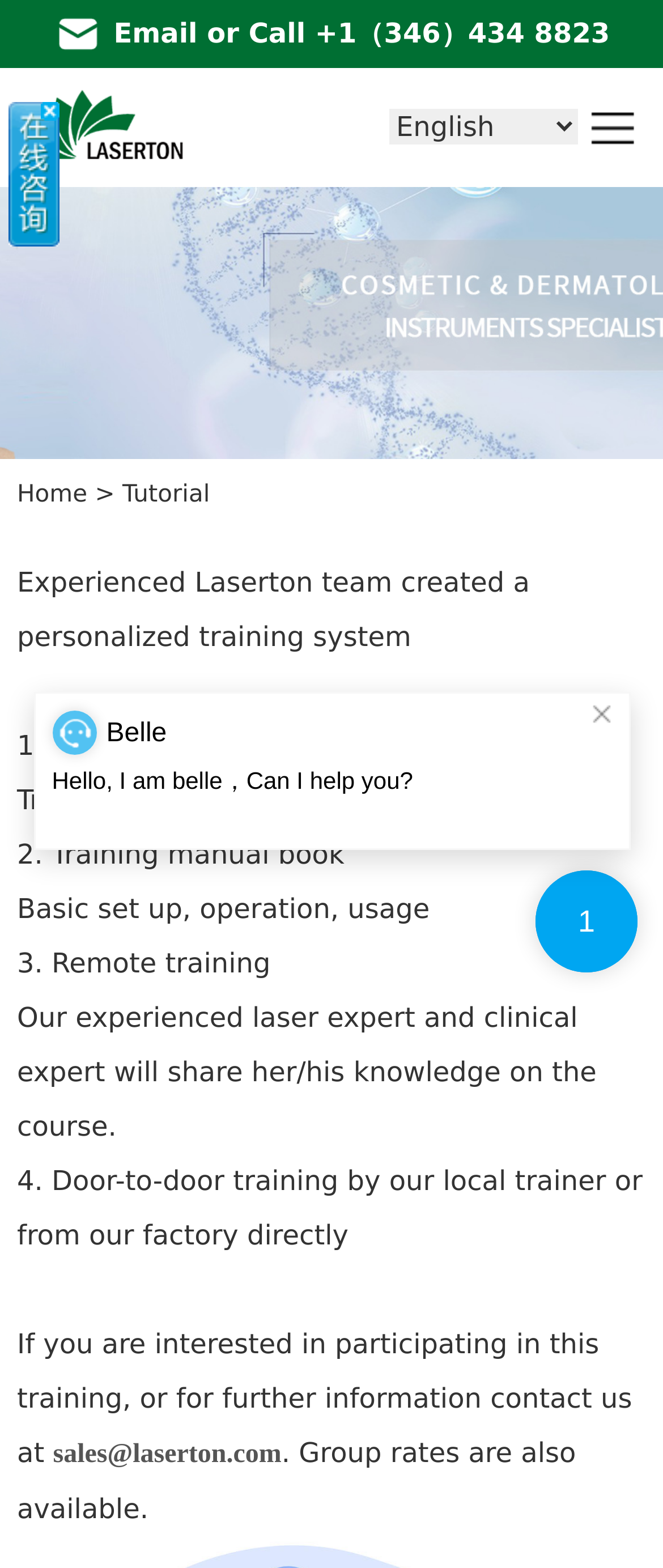Locate the bounding box of the UI element described by: "parent_node: Belle" in the given webpage screenshot.

[0.873, 0.443, 0.94, 0.472]